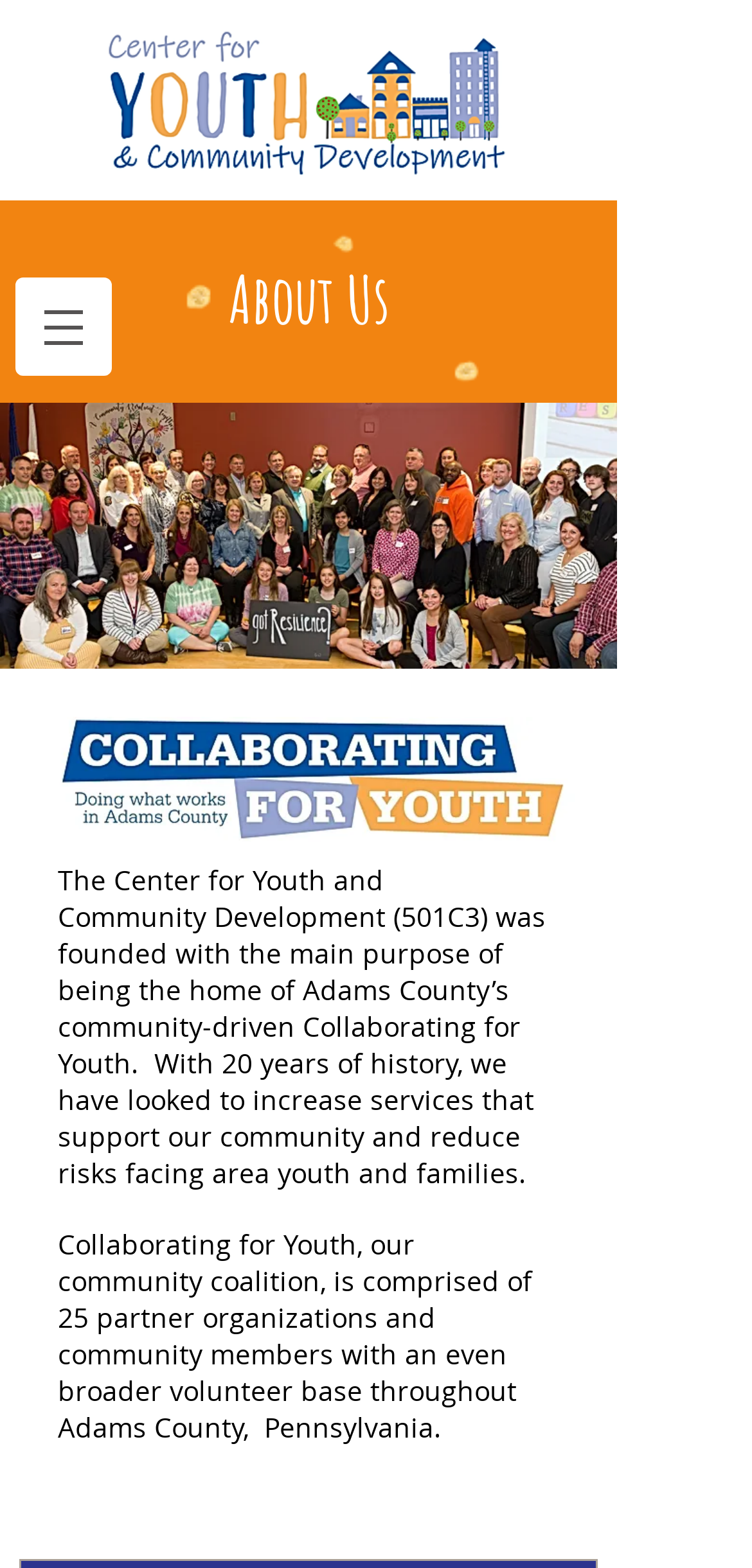What is the name of the organization?
Please answer the question with as much detail and depth as you can.

I inferred this answer by reading the heading element that says 'The Center for Youth and Community Development (501C3) was founded with the main purpose of being the home of Adams County’s community-driven Collaborating for Youth.'